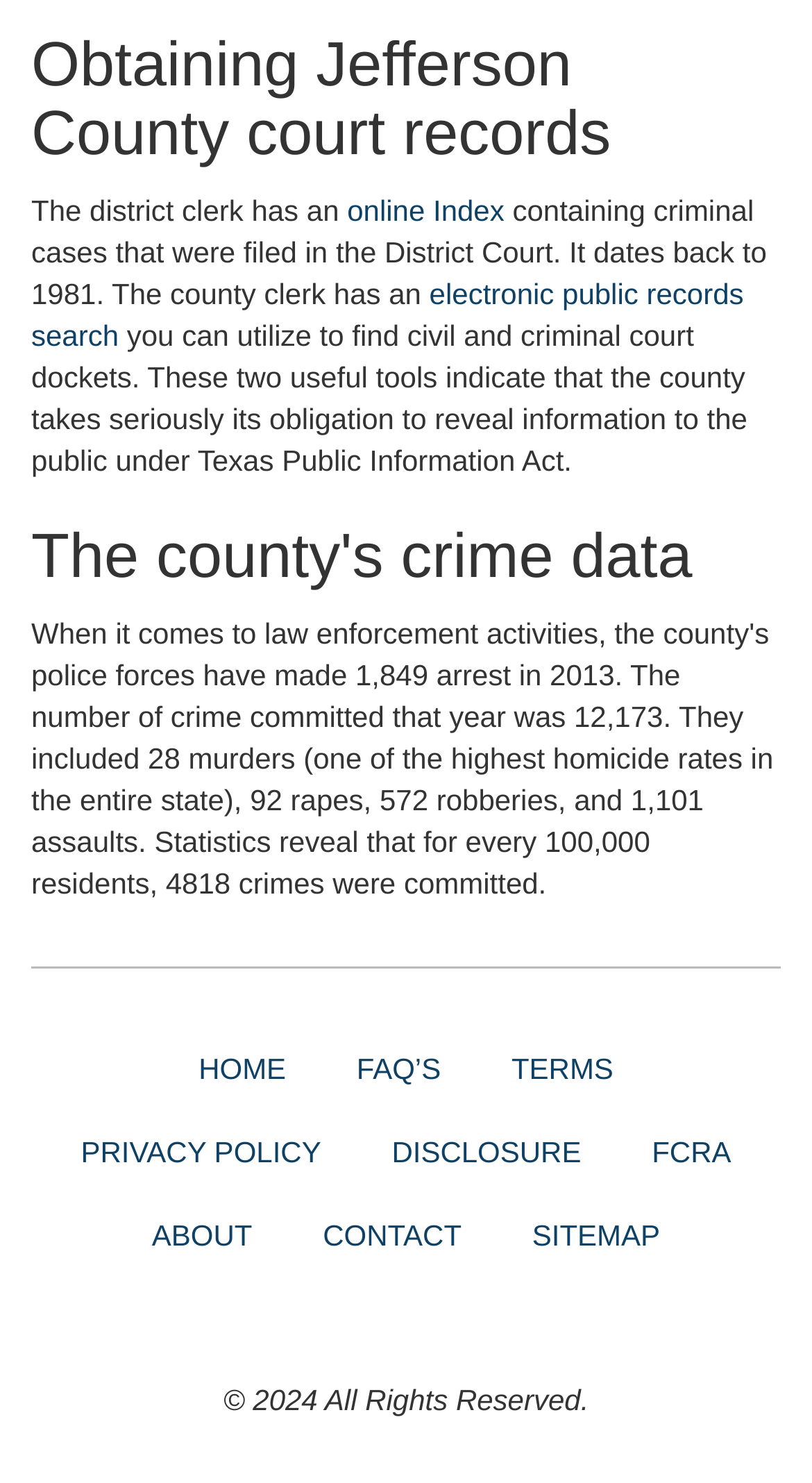What is the topic of the second heading on the webpage?
Provide a one-word or short-phrase answer based on the image.

The county's crime data